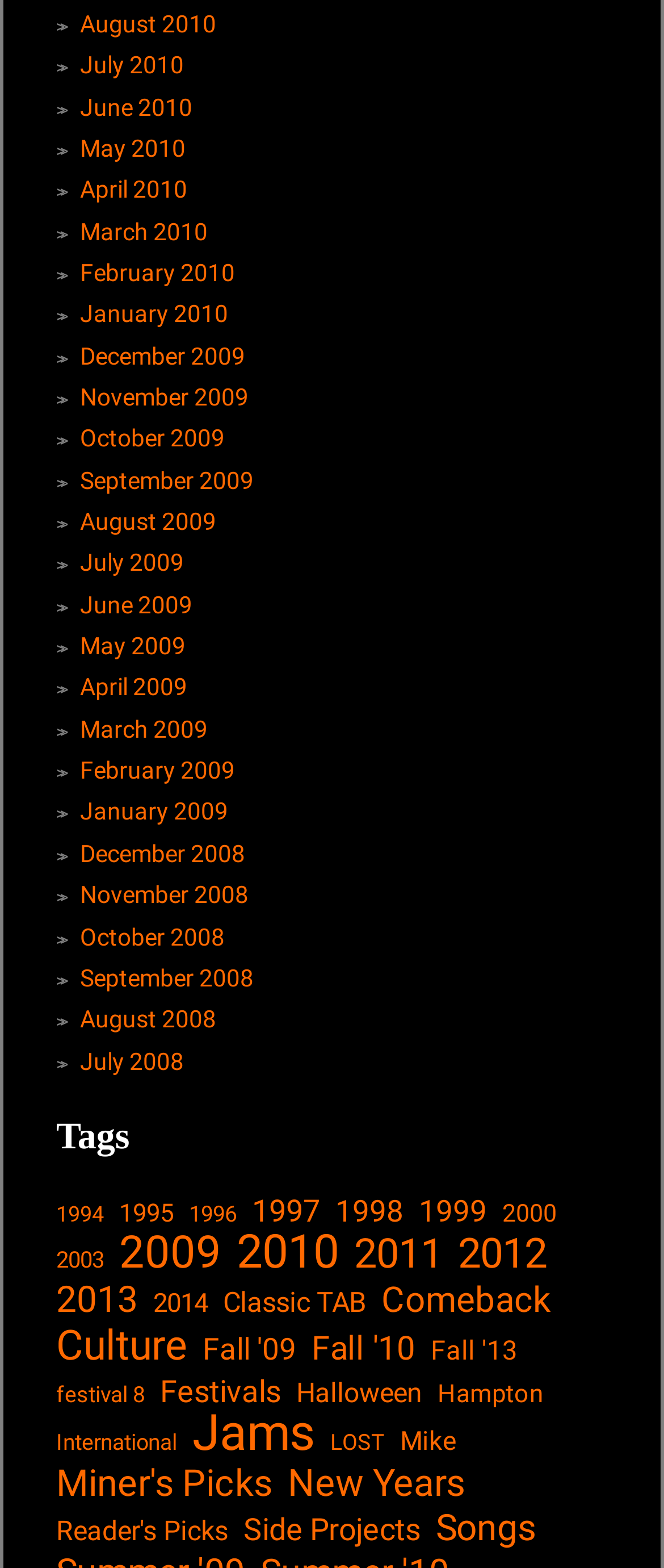Determine the bounding box coordinates for the element that should be clicked to follow this instruction: "Click on August 2010". The coordinates should be given as four float numbers between 0 and 1, in the format [left, top, right, bottom].

[0.085, 0.006, 0.326, 0.024]